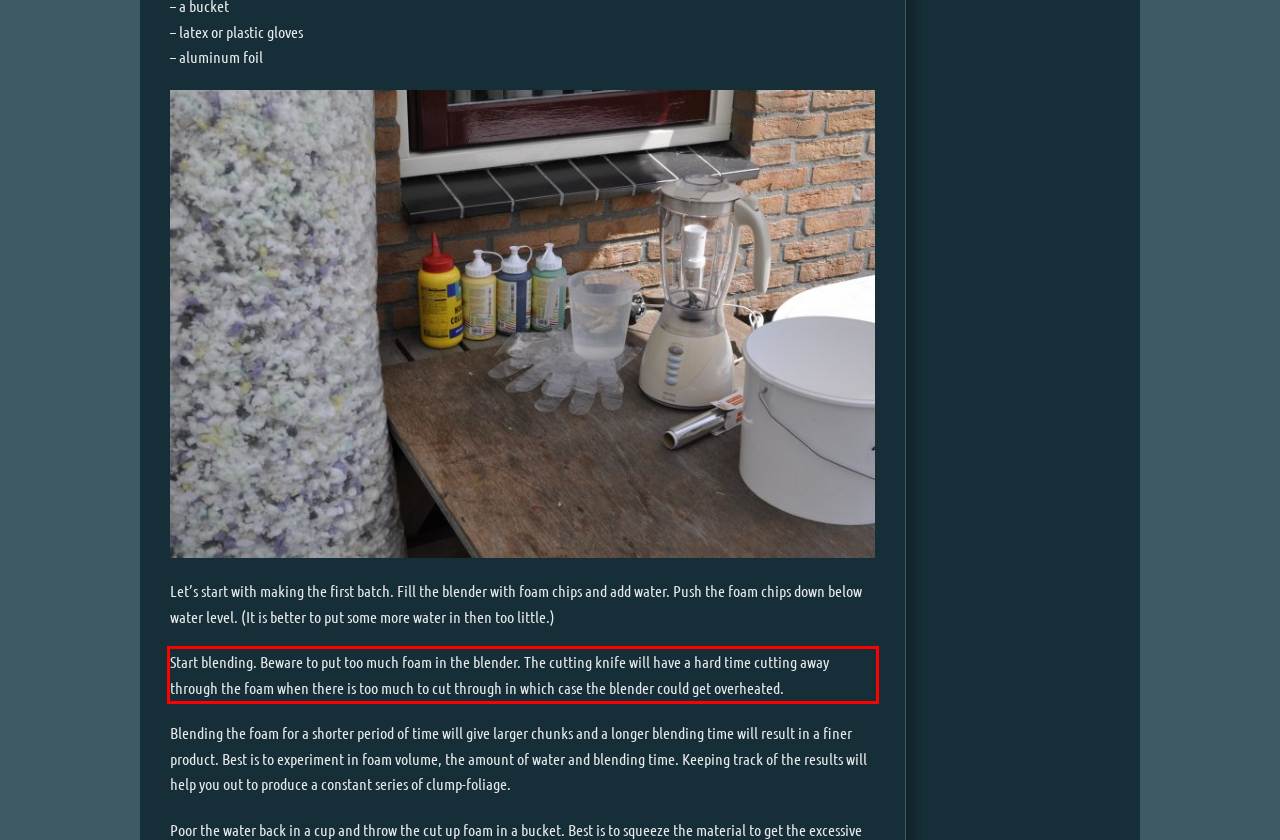You are given a screenshot with a red rectangle. Identify and extract the text within this red bounding box using OCR.

Start blending. Beware to put too much foam in the blender. The cutting knife will have a hard time cutting away through the foam when there is too much to cut through in which case the blender could get overheated.